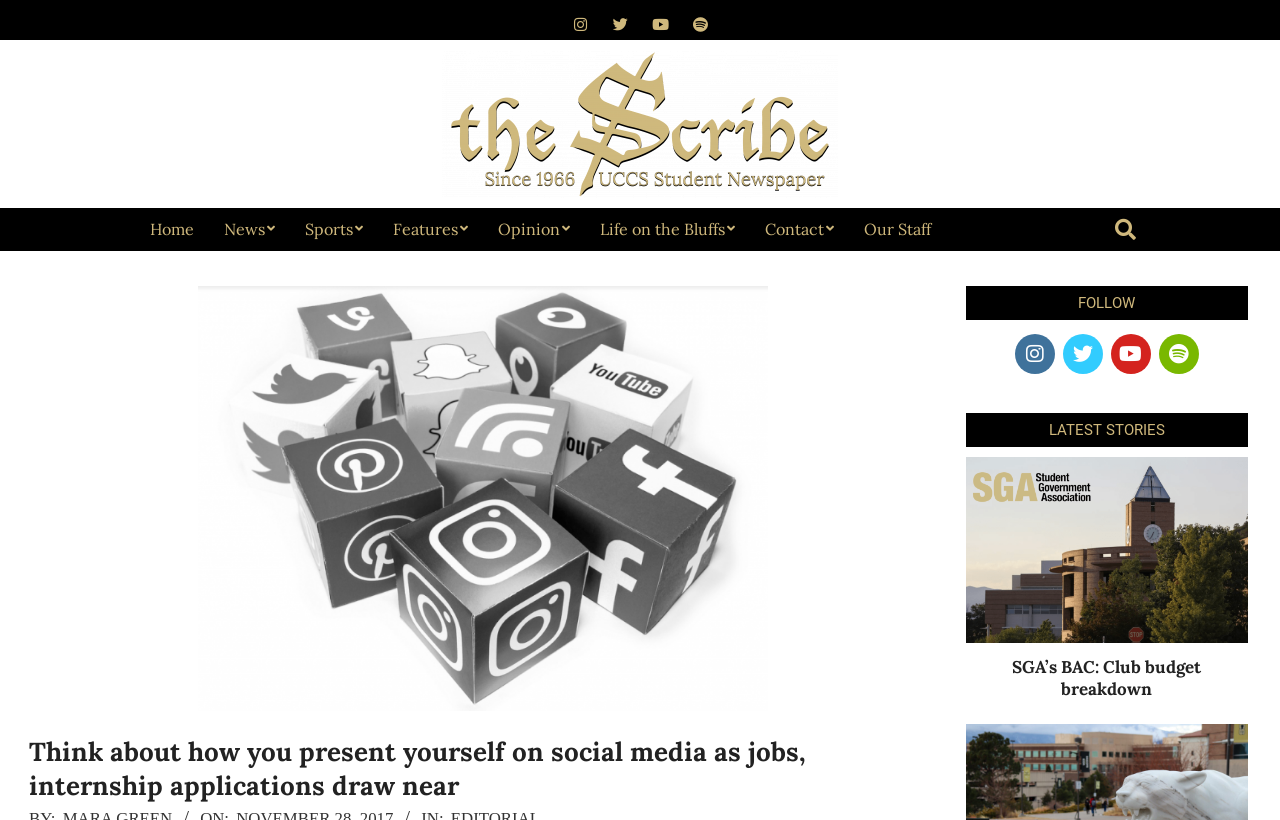Identify the bounding box coordinates for the UI element described as: "alt="Affordable SEO Company"". The coordinates should be provided as four floats between 0 and 1: [left, top, right, bottom].

None